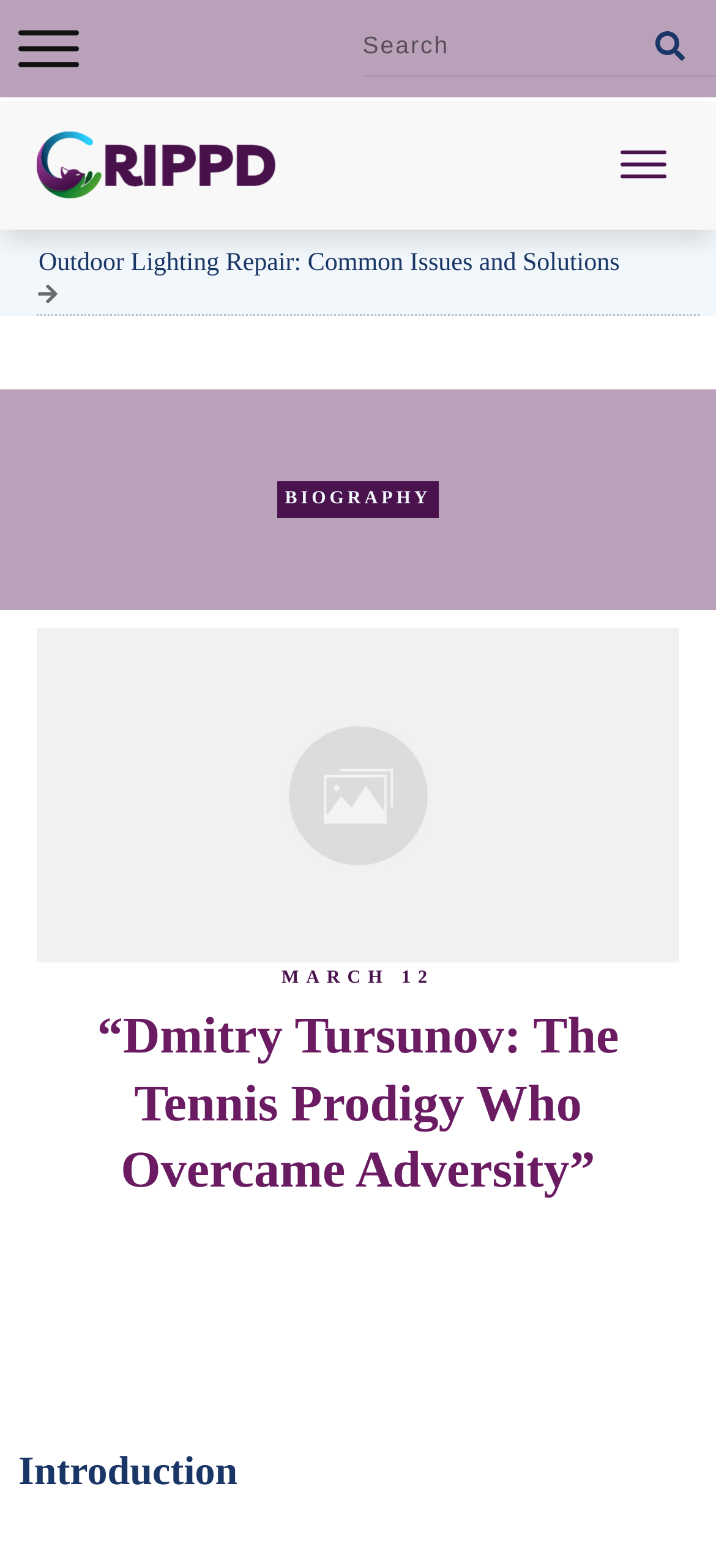Please determine the bounding box coordinates for the UI element described here. Use the format (top-left x, top-left y, bottom-right x, bottom-right y) with values bounded between 0 and 1: parent_node: News & Trends

[0.846, 0.082, 0.949, 0.129]